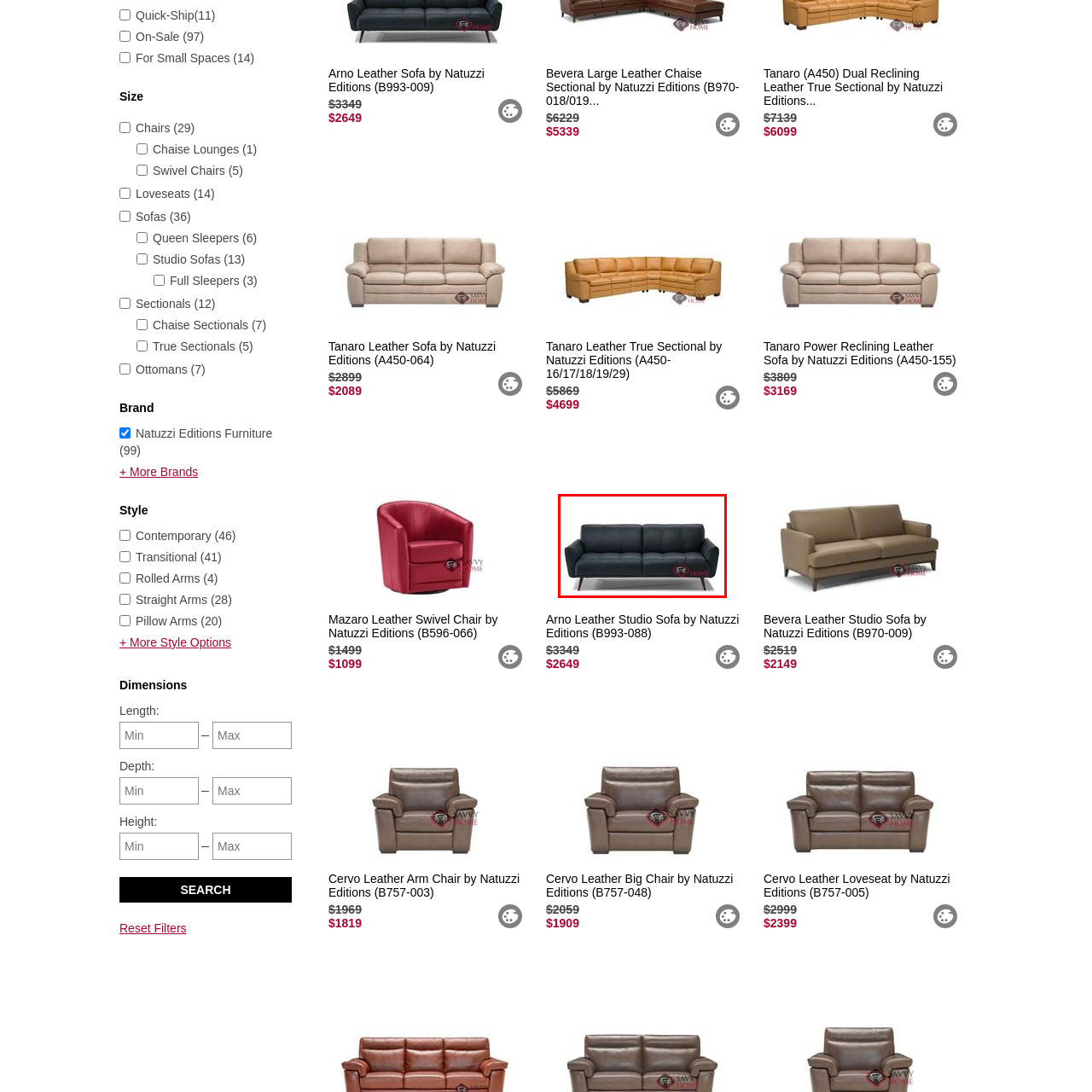Examine the portion within the green circle, What is the base price of the Tanaro Leather True Sectional? 
Reply succinctly with a single word or phrase.

$5869